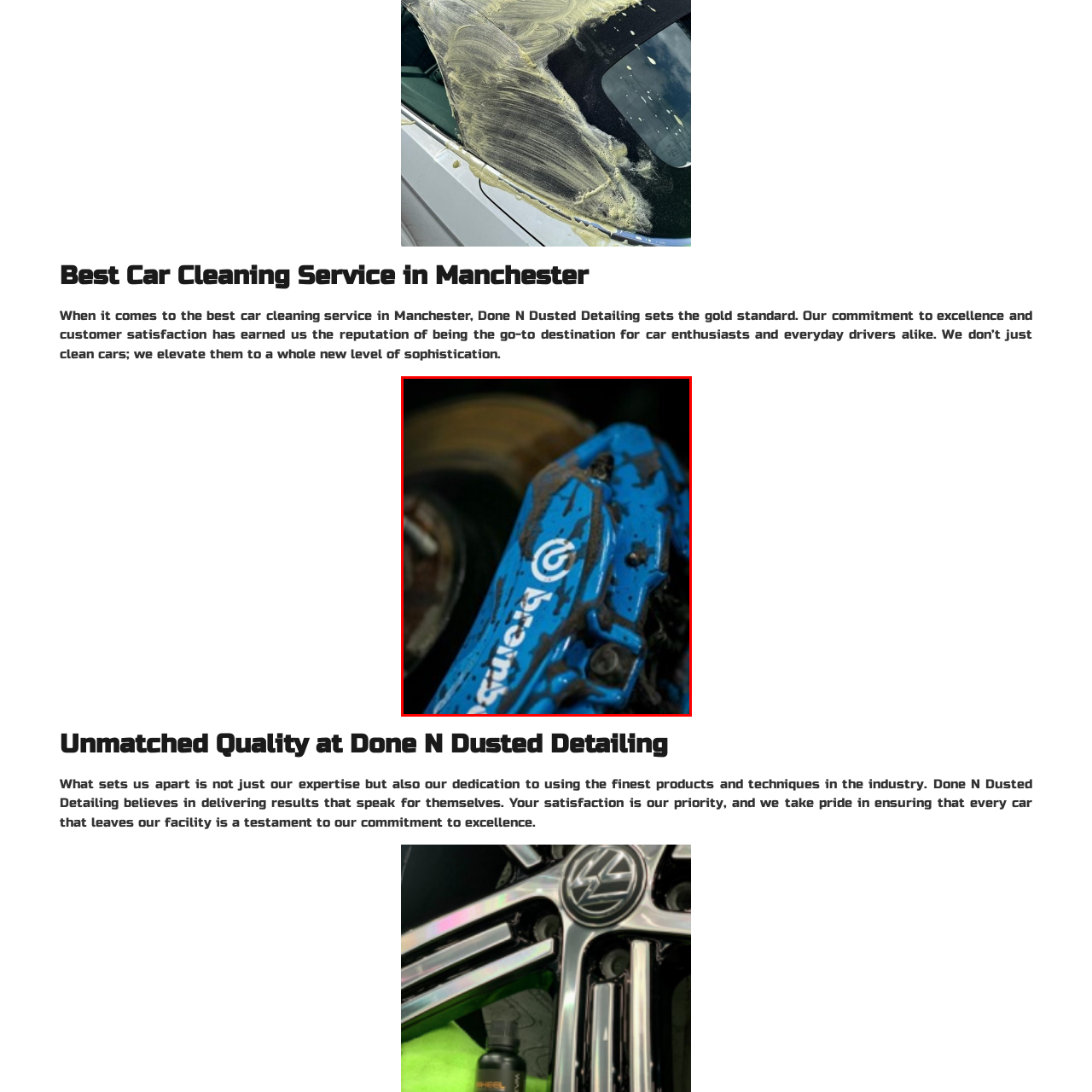Please look at the image highlighted by the red bounding box and provide a single word or phrase as an answer to this question:
What is the condition of the caliper's surface?

Dirty